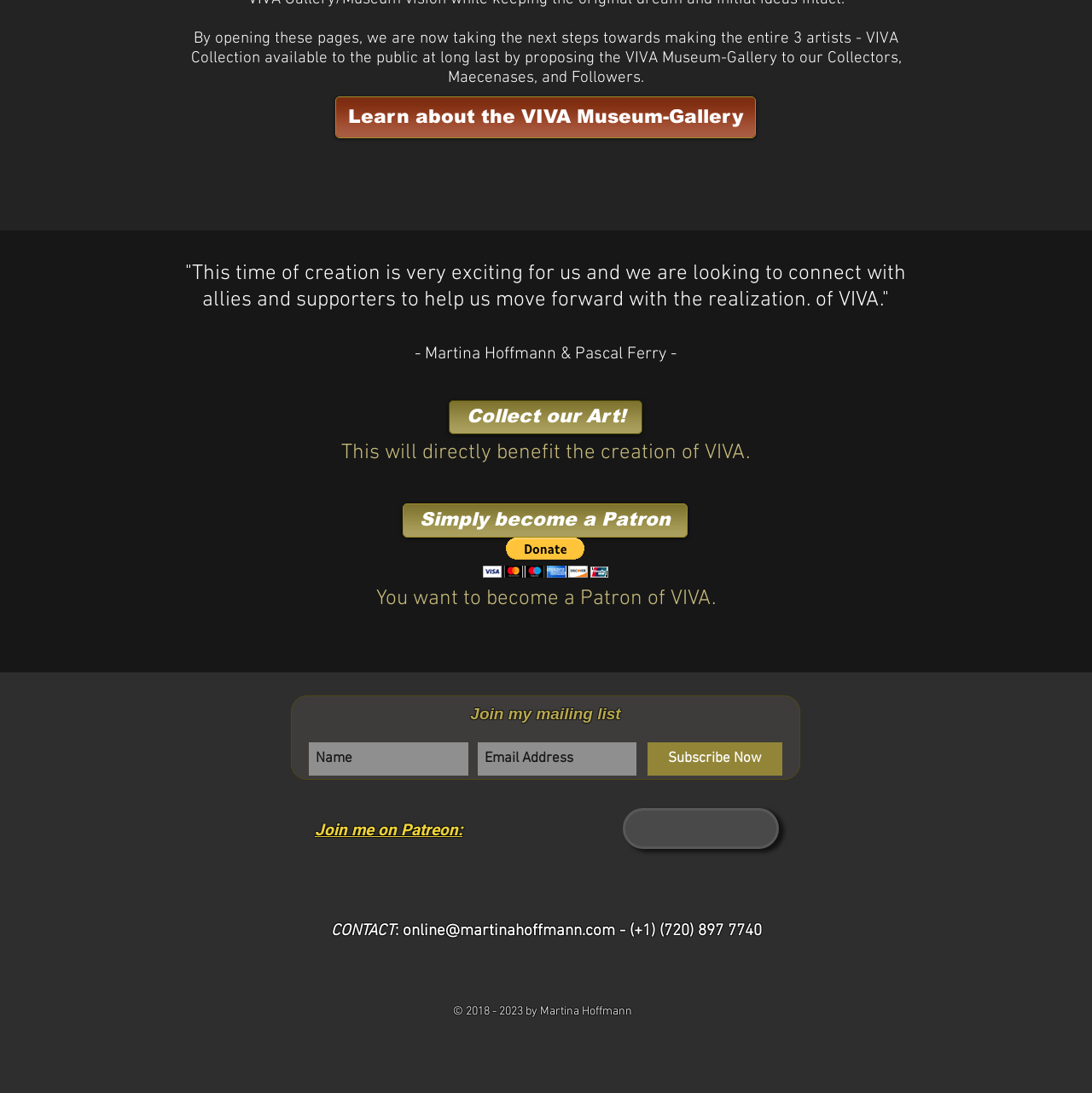Please determine the bounding box coordinates of the area that needs to be clicked to complete this task: 'Subscribe Now'. The coordinates must be four float numbers between 0 and 1, formatted as [left, top, right, bottom].

[0.593, 0.679, 0.716, 0.709]